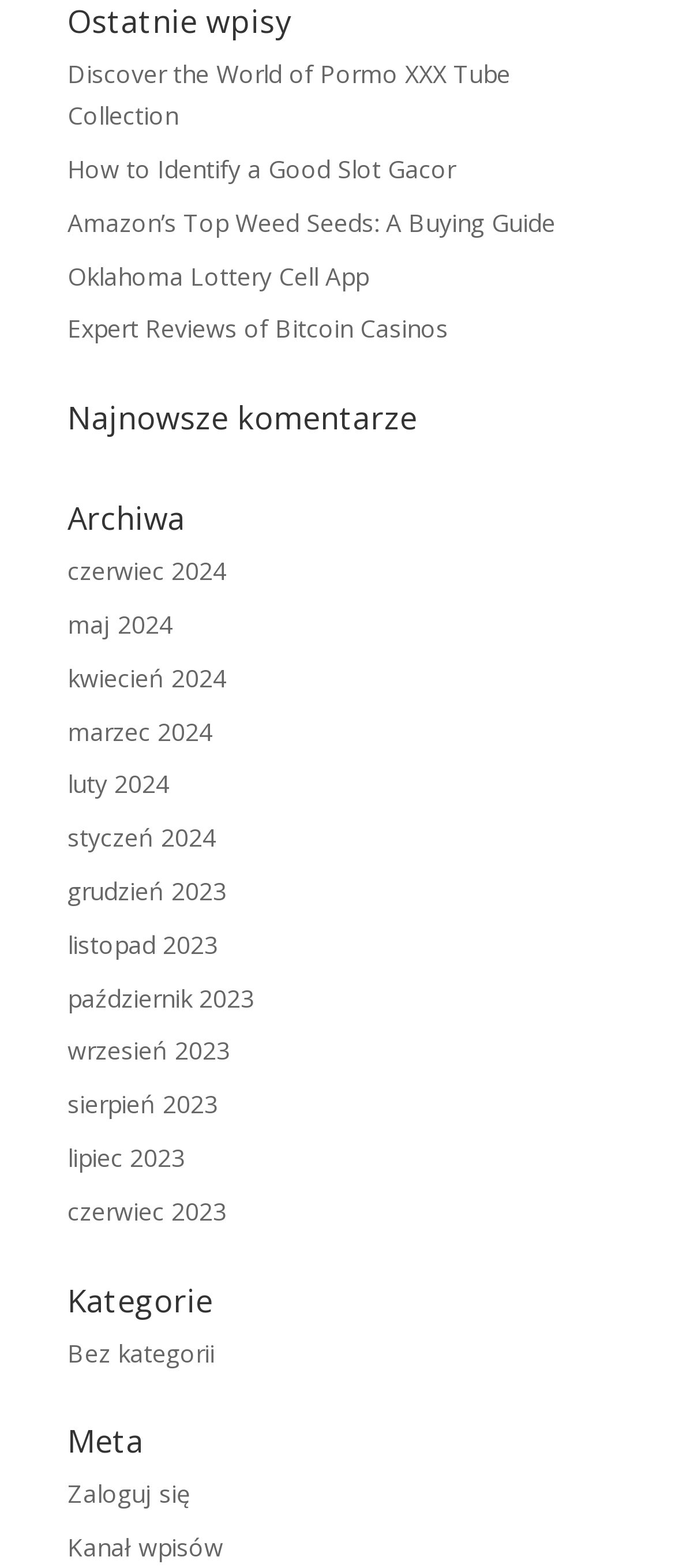Can you find the bounding box coordinates for the element that needs to be clicked to execute this instruction: "View the latest posts"? The coordinates should be given as four float numbers between 0 and 1, i.e., [left, top, right, bottom].

[0.1, 0.004, 0.9, 0.035]